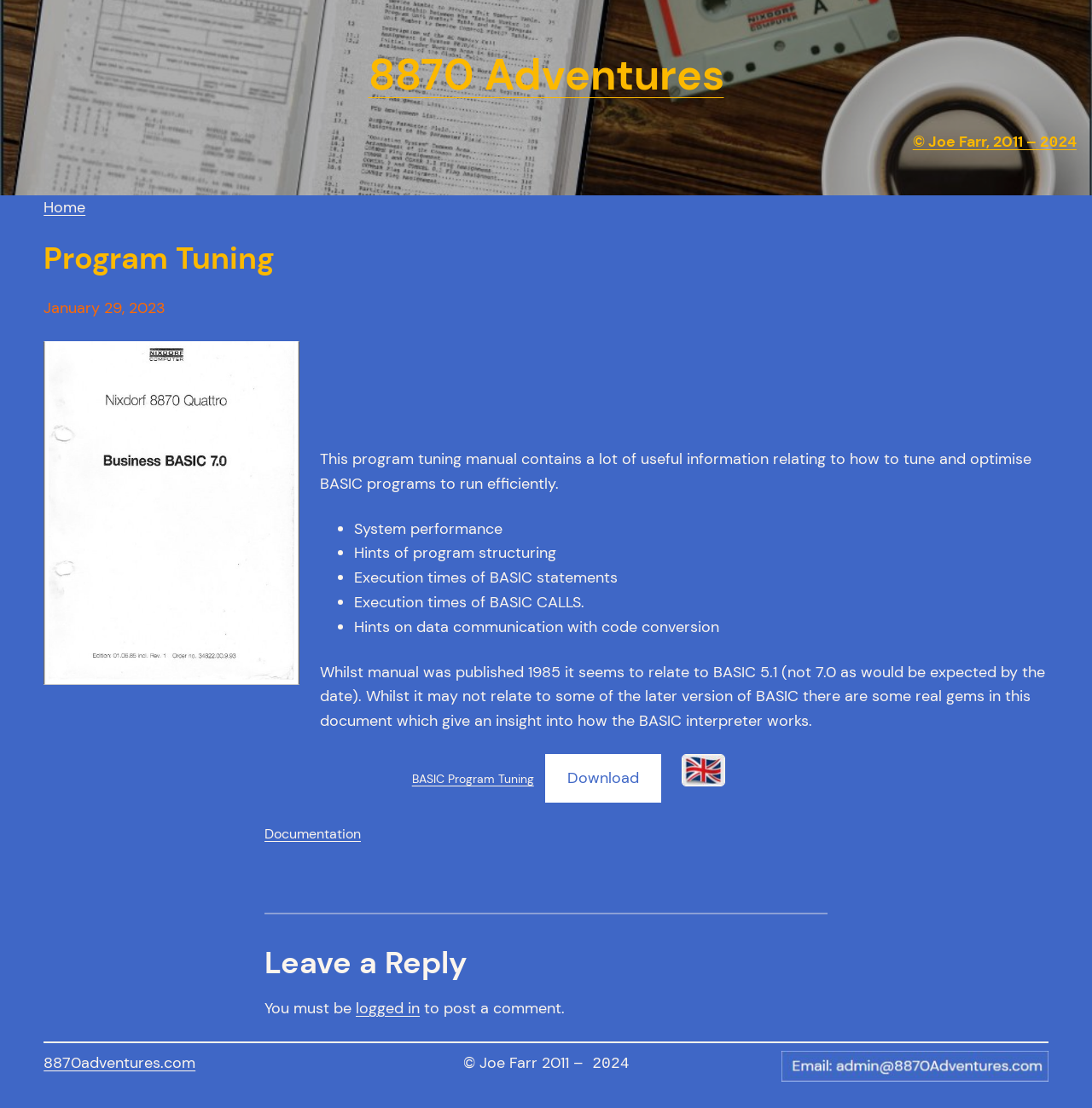Identify the bounding box coordinates of the specific part of the webpage to click to complete this instruction: "Click the '8870 Adventures' link".

[0.337, 0.042, 0.663, 0.093]